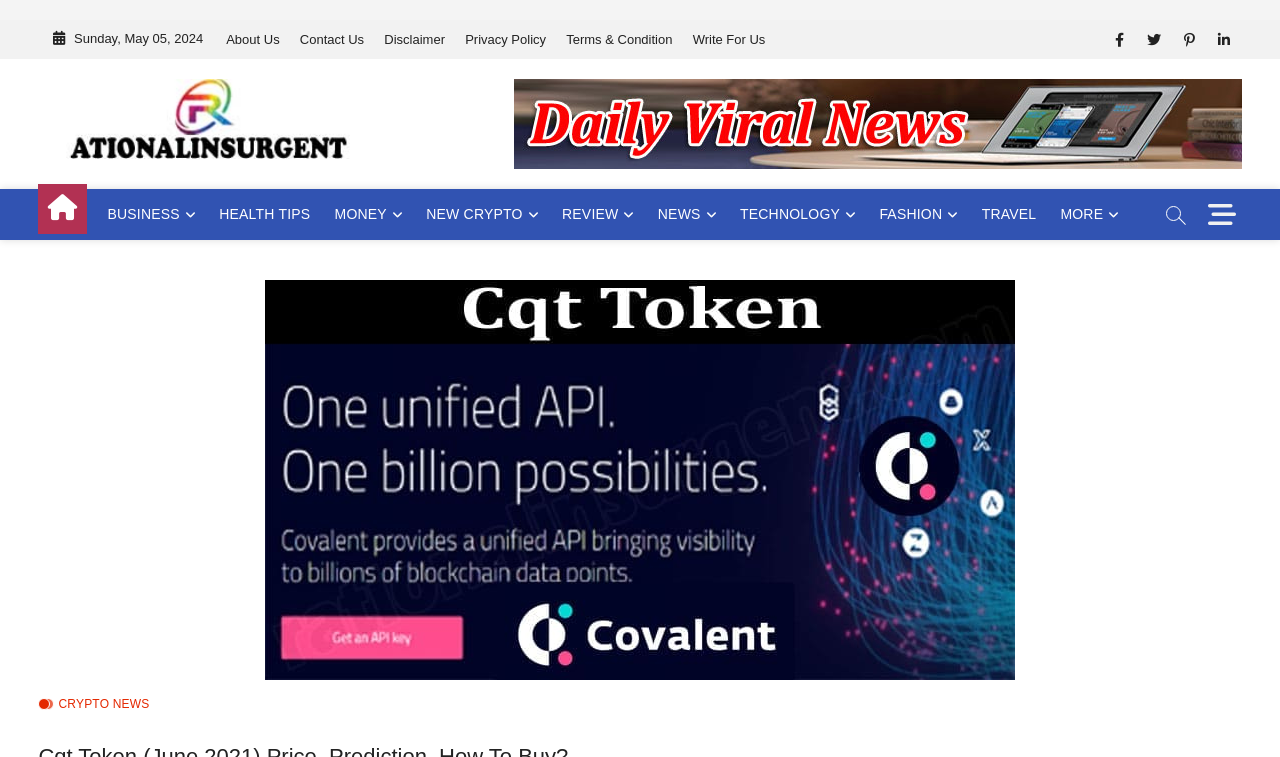Pinpoint the bounding box coordinates of the element you need to click to execute the following instruction: "Visit Facebook page". The bounding box should be represented by four float numbers between 0 and 1, in the format [left, top, right, bottom].

[0.861, 0.03, 0.888, 0.077]